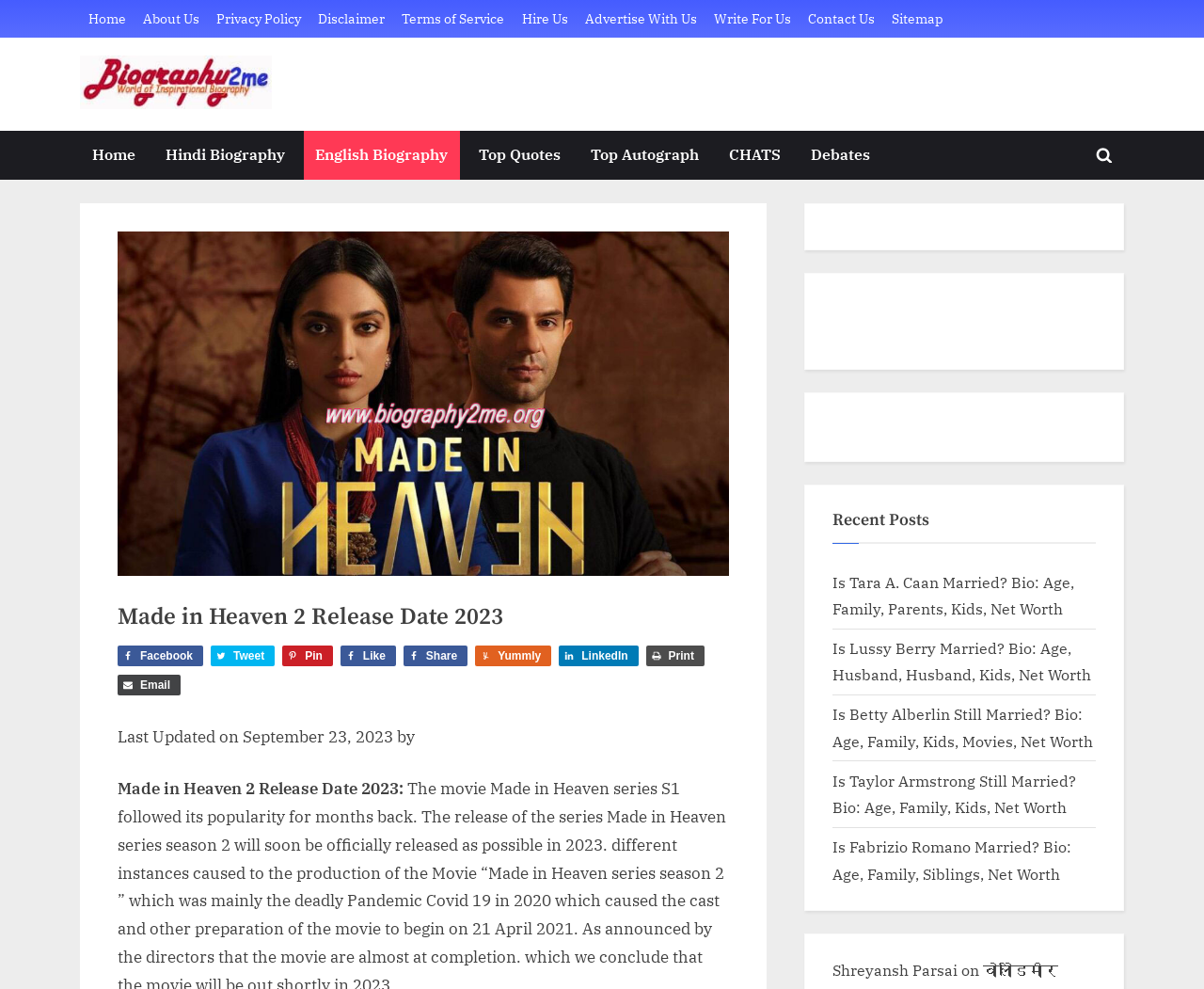Determine the bounding box coordinates of the clickable element necessary to fulfill the instruction: "Click on the Home link". Provide the coordinates as four float numbers within the 0 to 1 range, i.e., [left, top, right, bottom].

[0.073, 0.01, 0.104, 0.03]